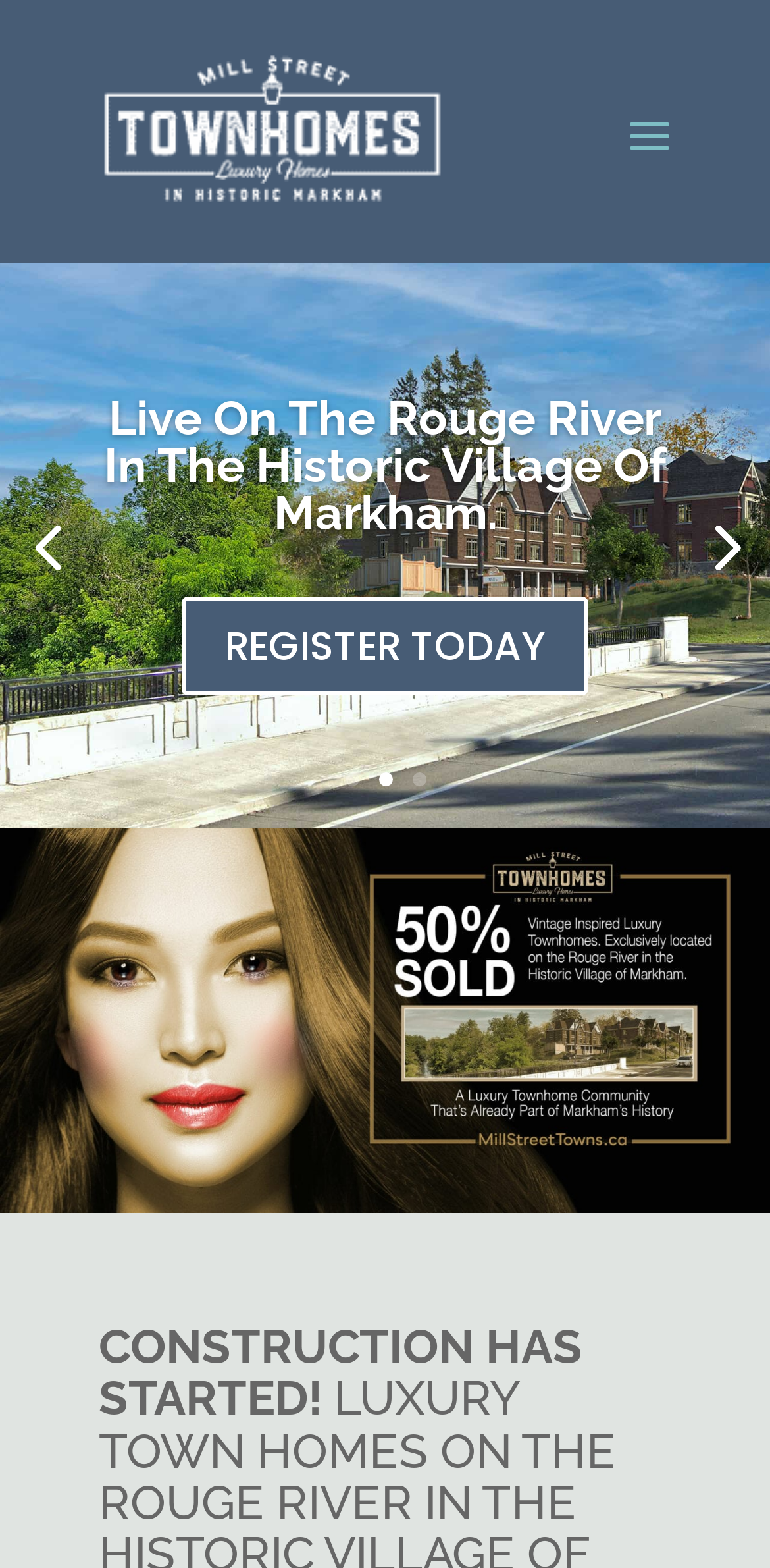Identify the bounding box for the UI element described as: "Previous". The coordinates should be four float numbers between 0 and 1, i.e., [left, top, right, bottom].

[0.0, 0.317, 0.123, 0.378]